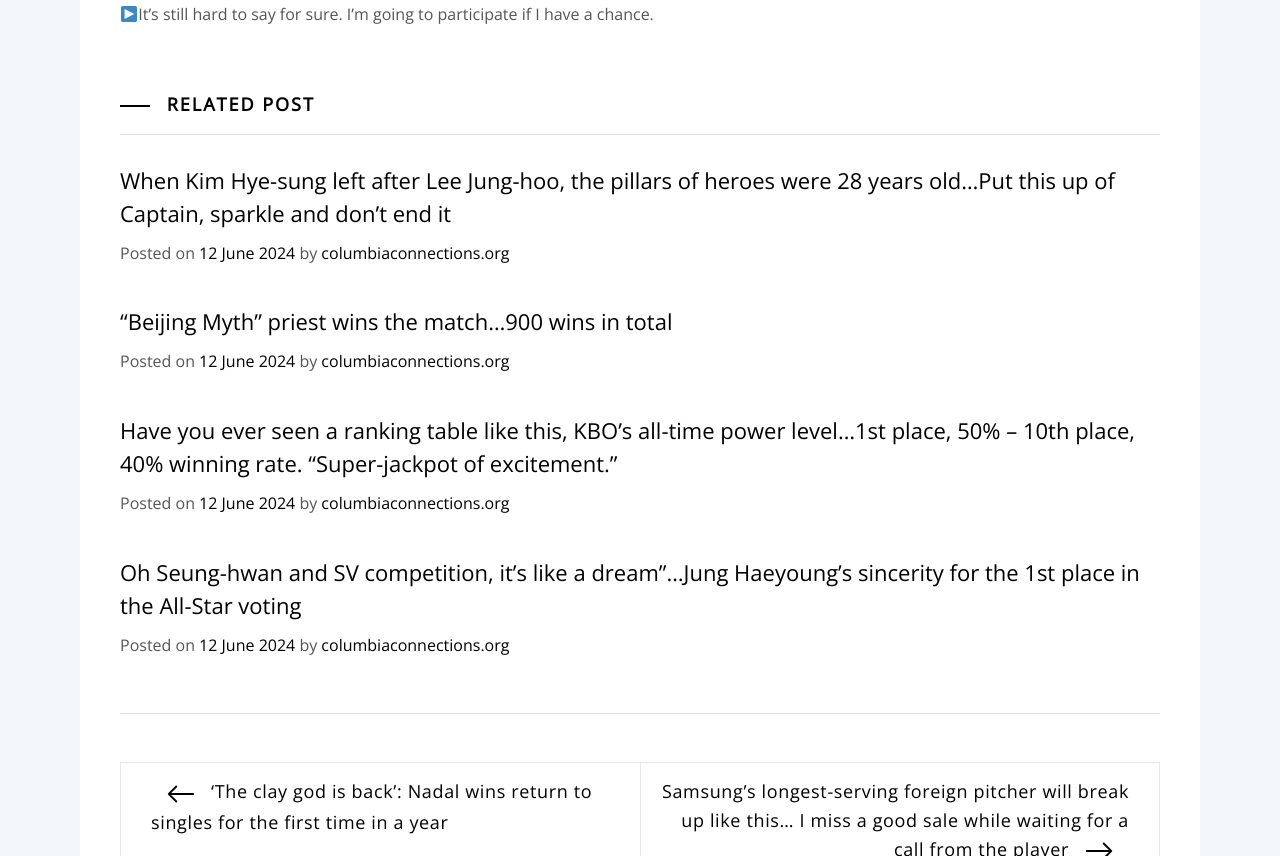Determine the bounding box coordinates of the clickable area required to perform the following instruction: "Go to the previous post: 'The clay god is back': Nadal wins return to singles for the first time in a year". The coordinates should be represented as four float numbers between 0 and 1: [left, top, right, bottom].

[0.106, 0.909, 0.496, 0.978]